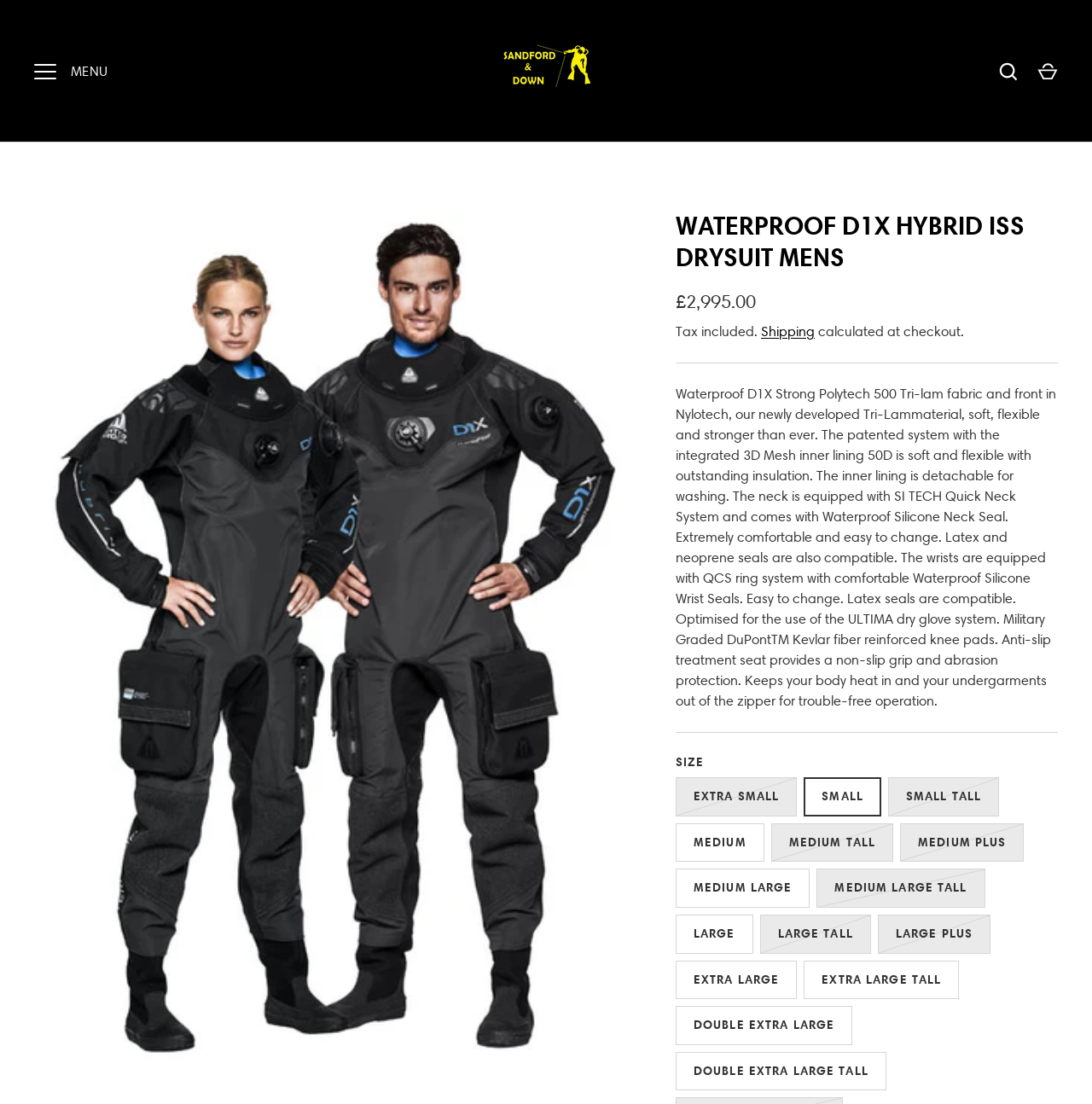Is the EXTRA SMALL size available?
From the screenshot, provide a brief answer in one word or phrase.

No